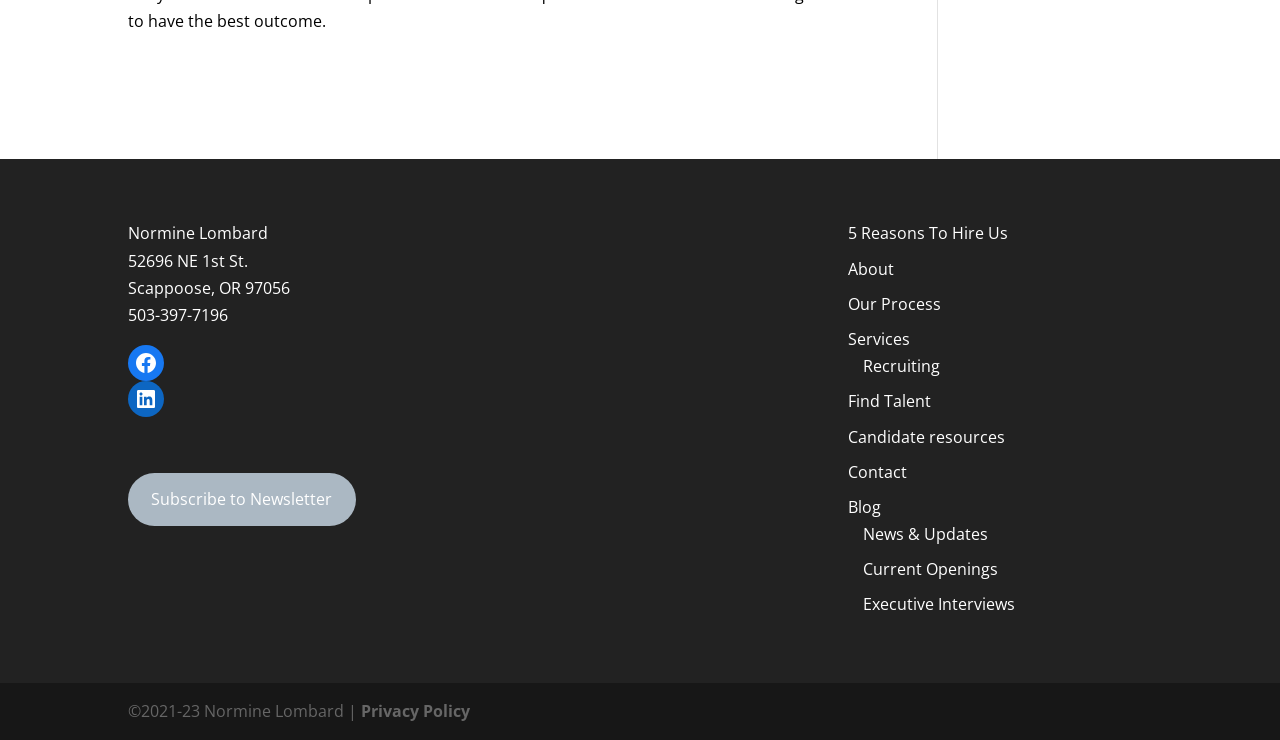Based on the element description: "input value="Search..." name="s" value="Search..."", identify the UI element and provide its bounding box coordinates. Use four float numbers between 0 and 1, [left, top, right, bottom].

None